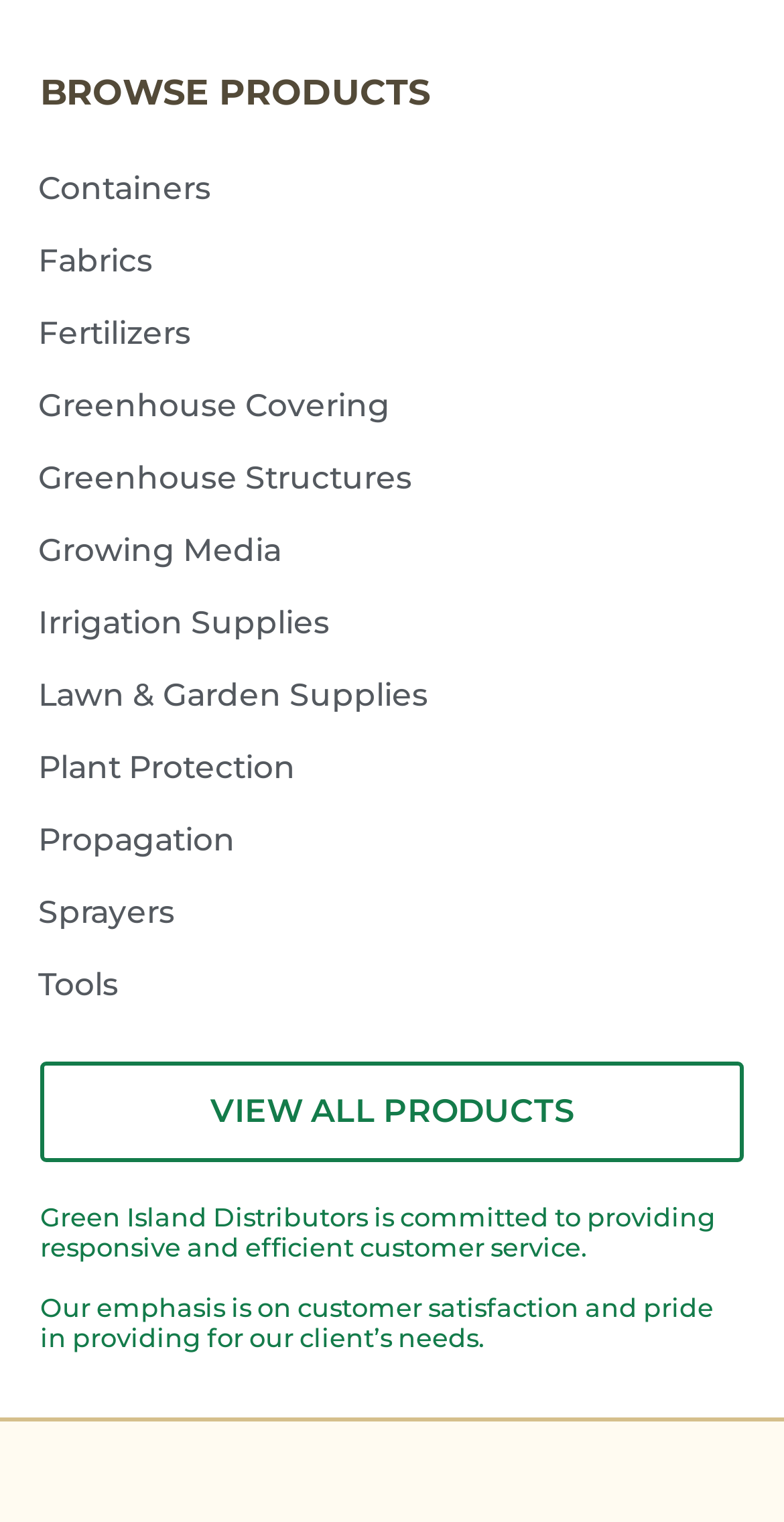Given the webpage screenshot and the description, determine the bounding box coordinates (top-left x, top-left y, bottom-right x, bottom-right y) that define the location of the UI element matching this description: Containers

[0.023, 0.101, 0.949, 0.149]